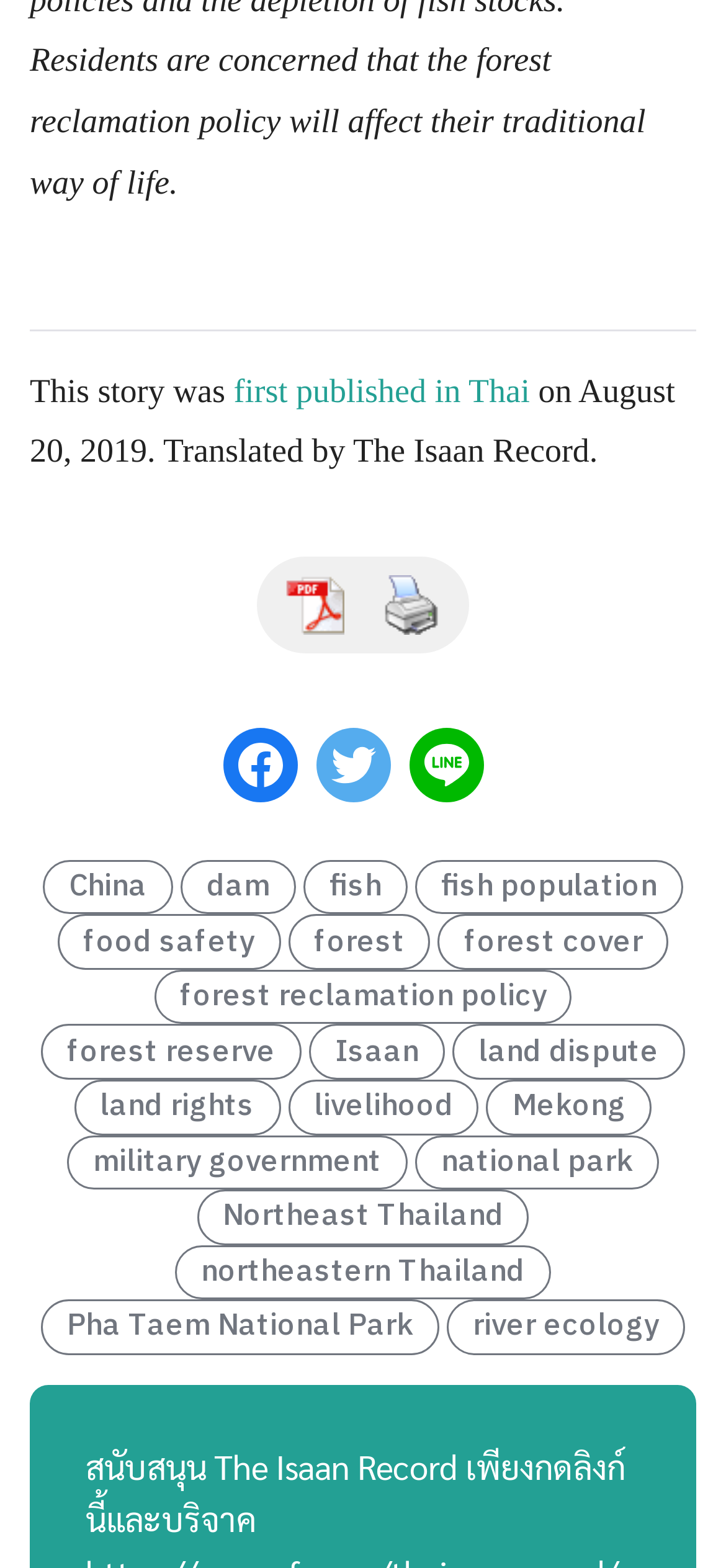Specify the bounding box coordinates of the area to click in order to execute this command: 'Open the link to Pha Taem National Park'. The coordinates should consist of four float numbers ranging from 0 to 1, and should be formatted as [left, top, right, bottom].

[0.057, 0.829, 0.605, 0.864]